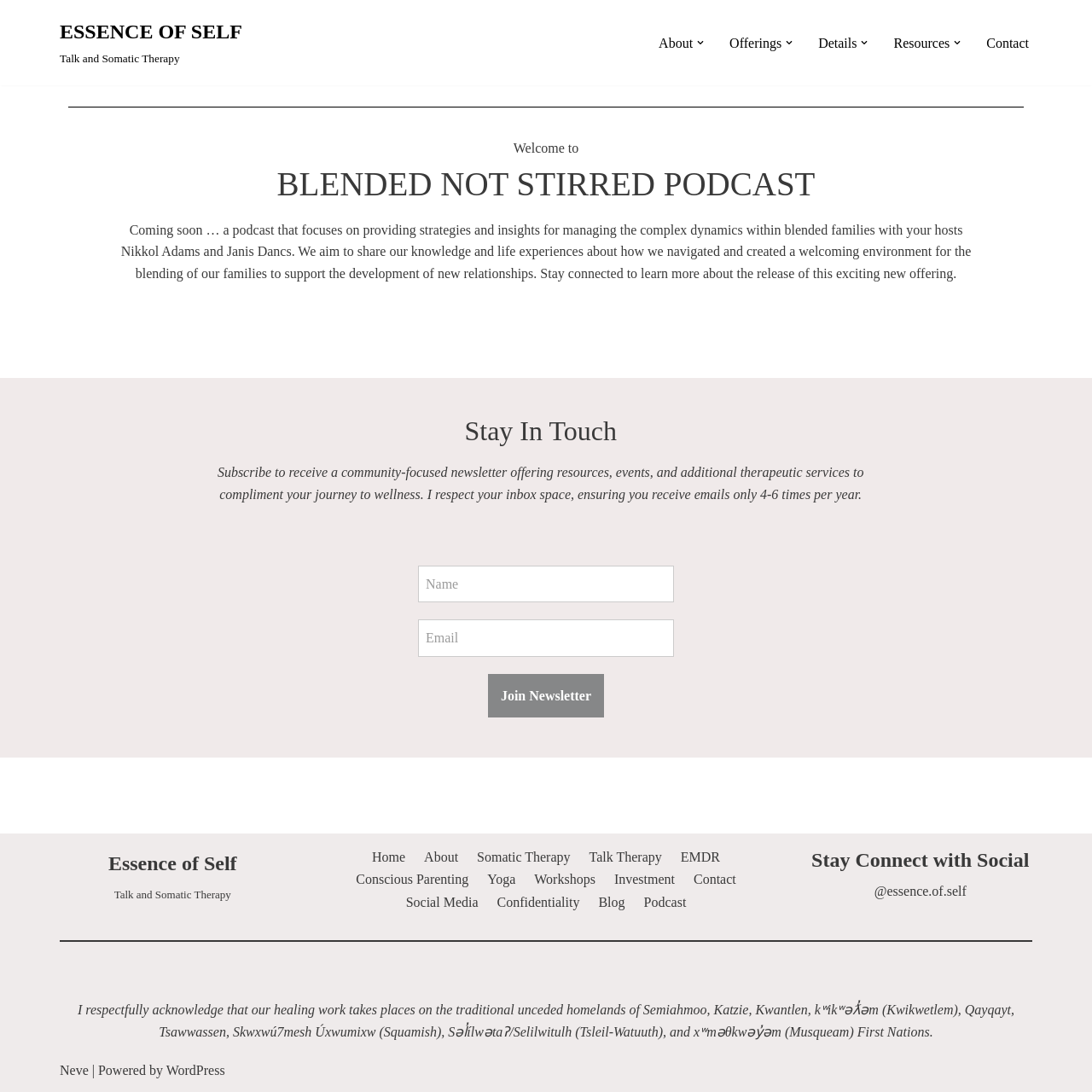Please use the details from the image to answer the following question comprehensively:
What is the name of the podcast?

I found the answer by looking at the heading 'BLENDED NOT STIRRED PODCAST' in the main section of the webpage.